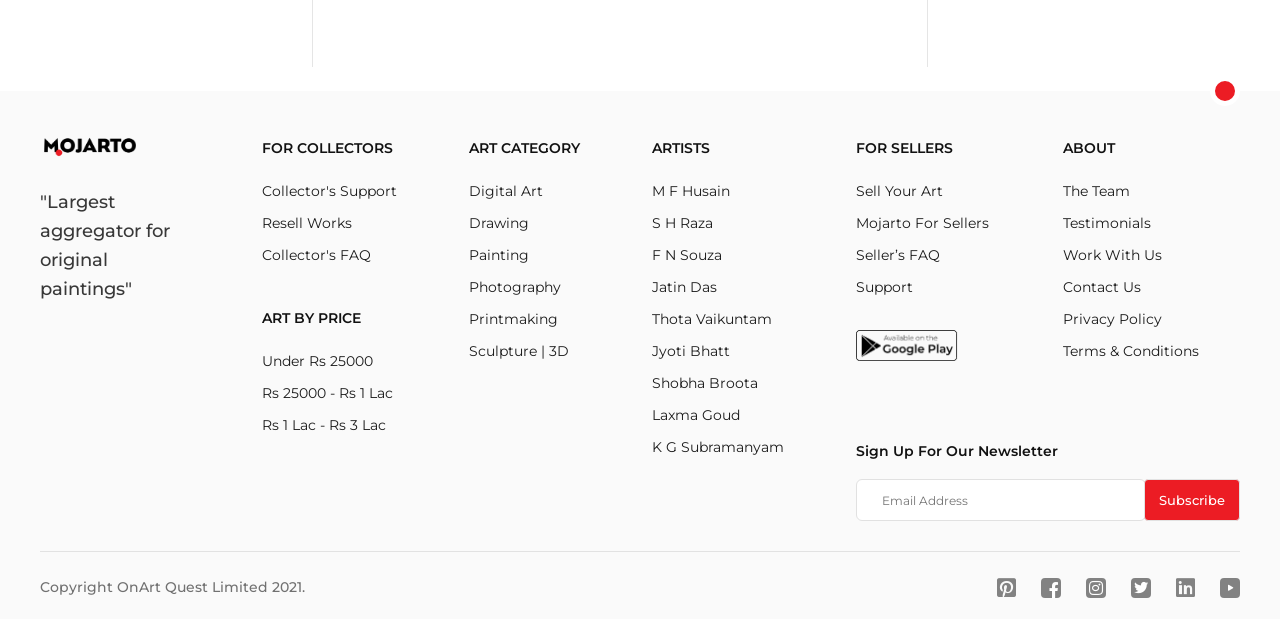Bounding box coordinates are to be given in the format (top-left x, top-left y, bottom-right x, bottom-right y). All values must be floating point numbers between 0 and 1. Provide the bounding box coordinate for the UI element described as: parent_node: Subscribe placeholder="Email Address"

[0.669, 0.774, 0.895, 0.842]